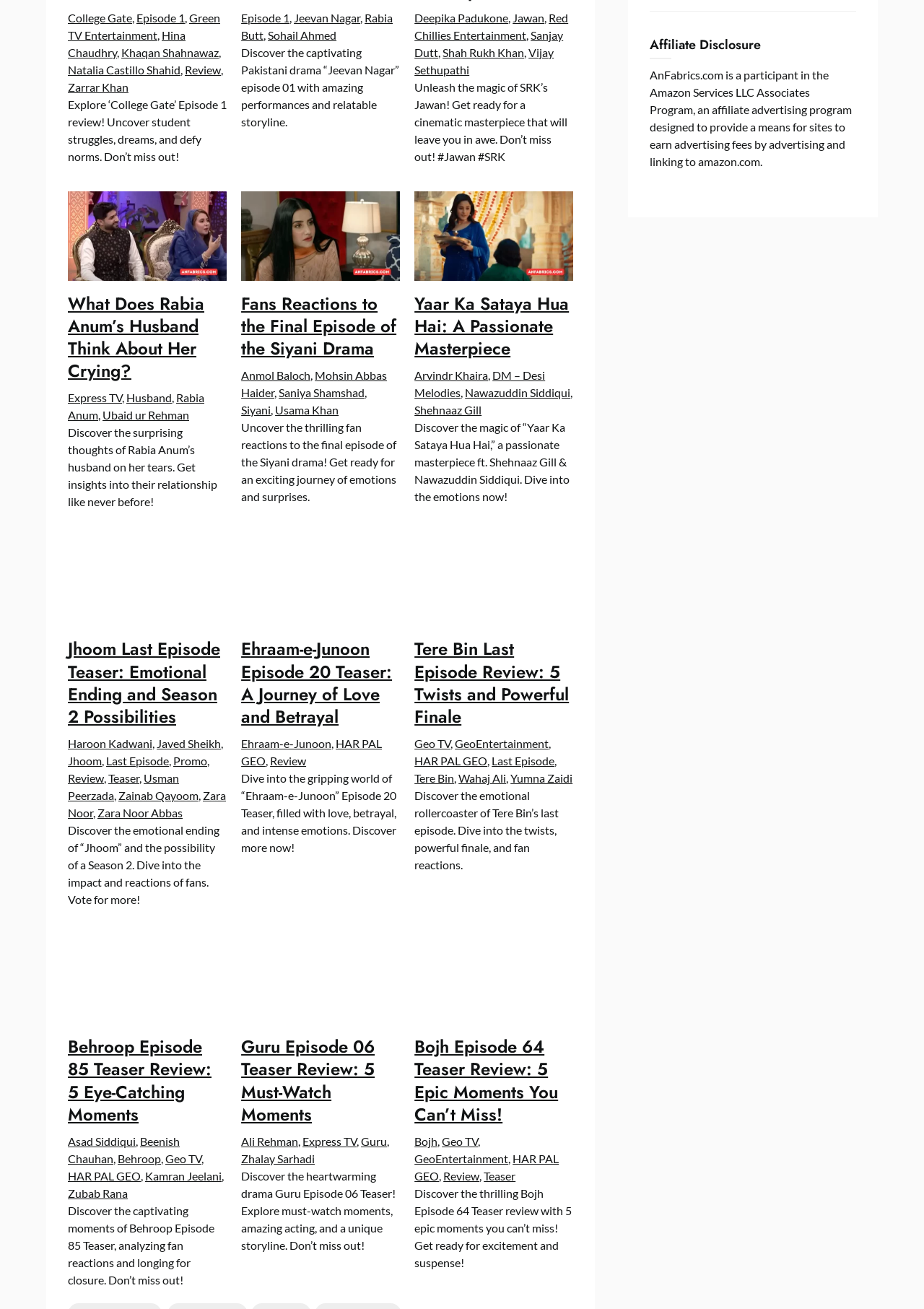Reply to the question below using a single word or brief phrase:
Who is the actor in the movie 'Jawan'?

Shah Rukh Khan